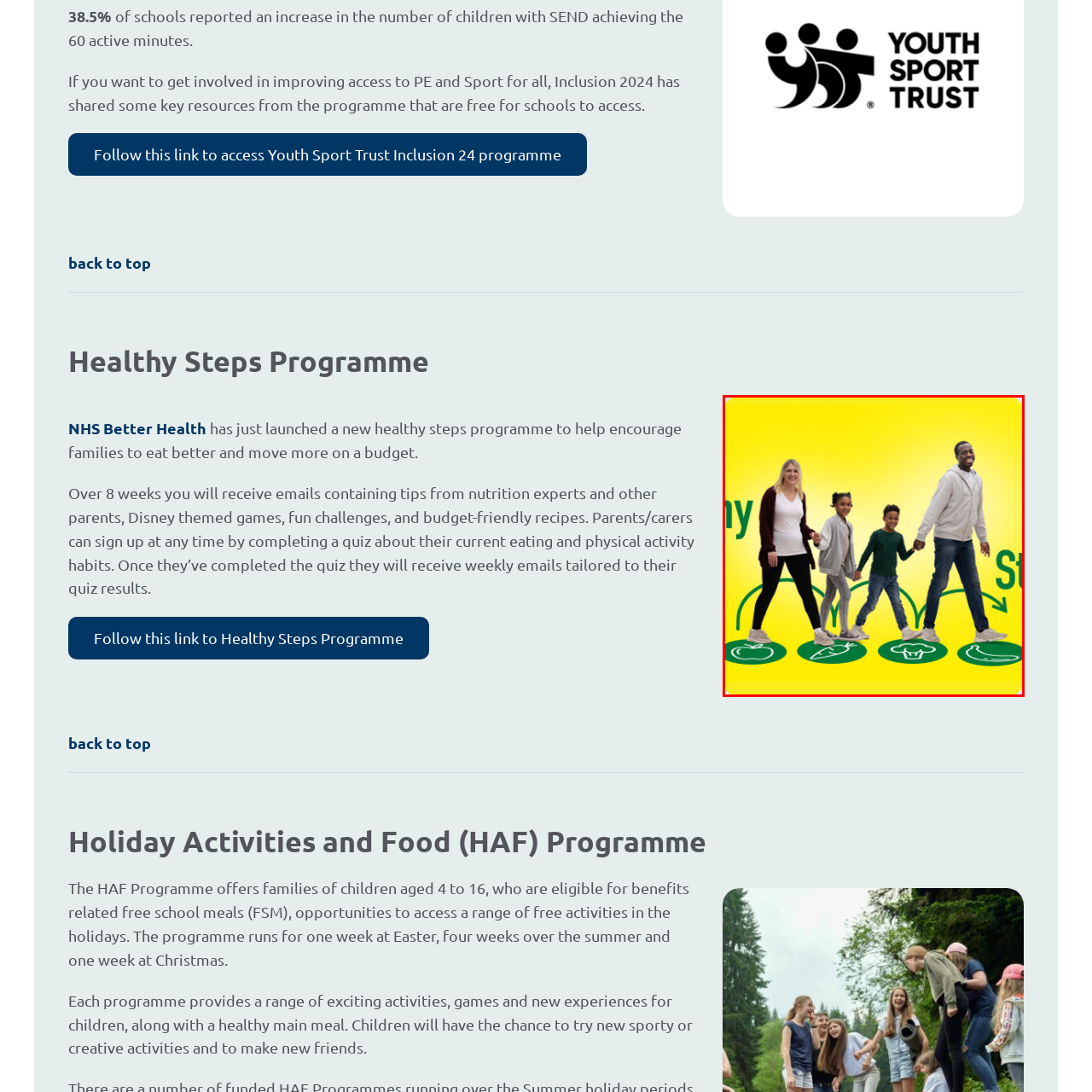Pay attention to the section outlined in red, How many children are in the image? 
Reply with a single word or phrase.

Two